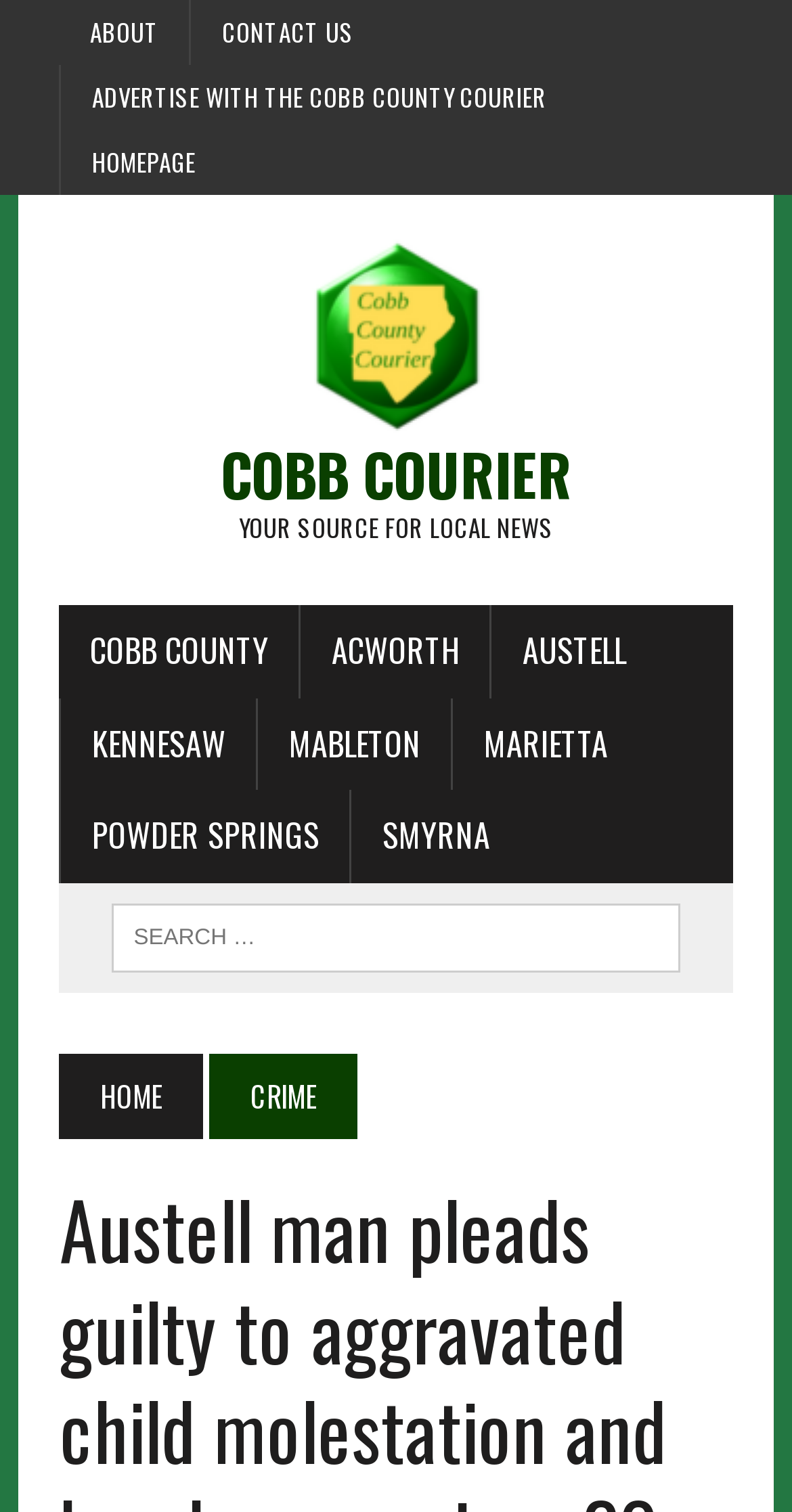Identify the bounding box coordinates of the specific part of the webpage to click to complete this instruction: "read crime news".

[0.265, 0.697, 0.452, 0.754]